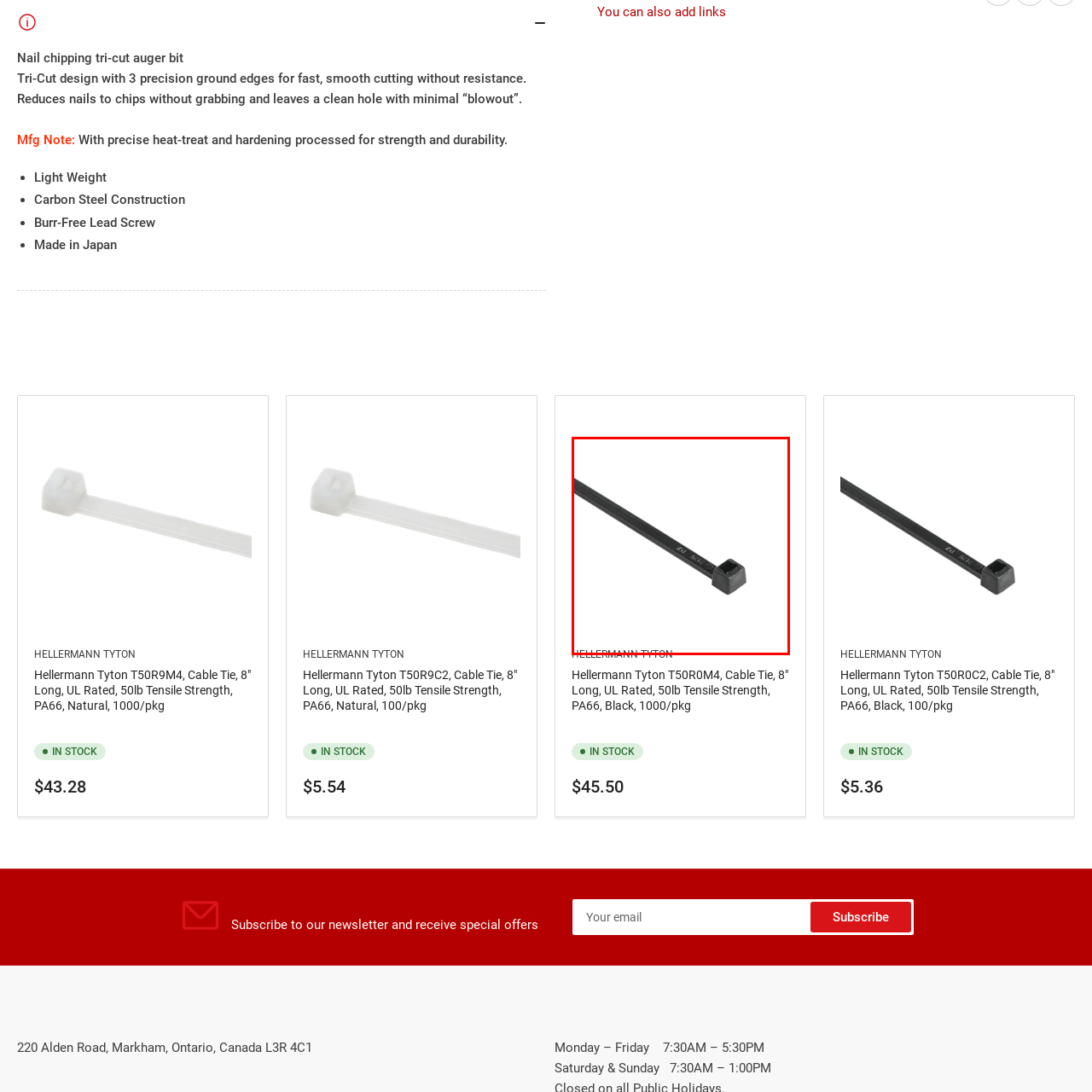Please review the portion of the image contained within the red boundary and provide a detailed answer to the subsequent question, referencing the image: What is the brand name of the cable tie?

The caption prominently features the brand name Hellermann Tyton, emphasizing its reliability in cable management solutions and highlighting the quality and durability of the product.